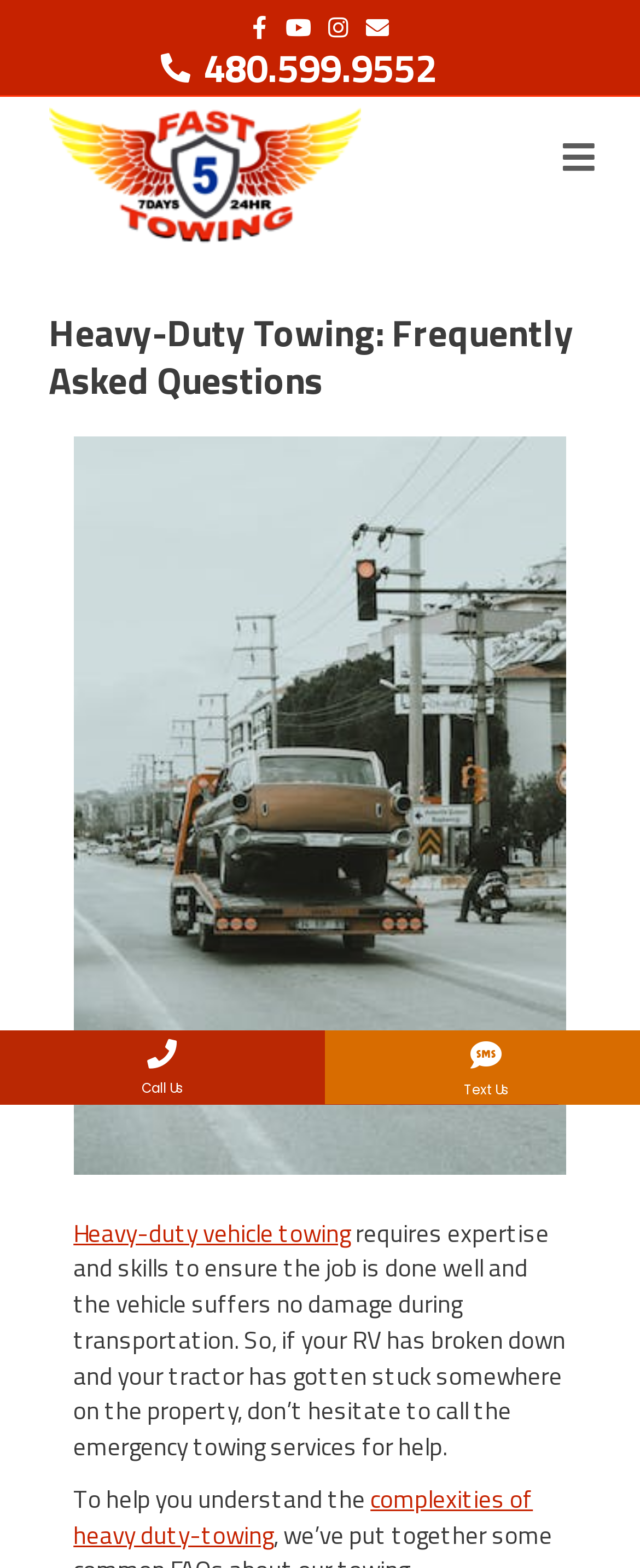Can you find the bounding box coordinates for the element to click on to achieve the instruction: "Visit Fast 5 Towing"?

[0.076, 0.098, 0.563, 0.122]